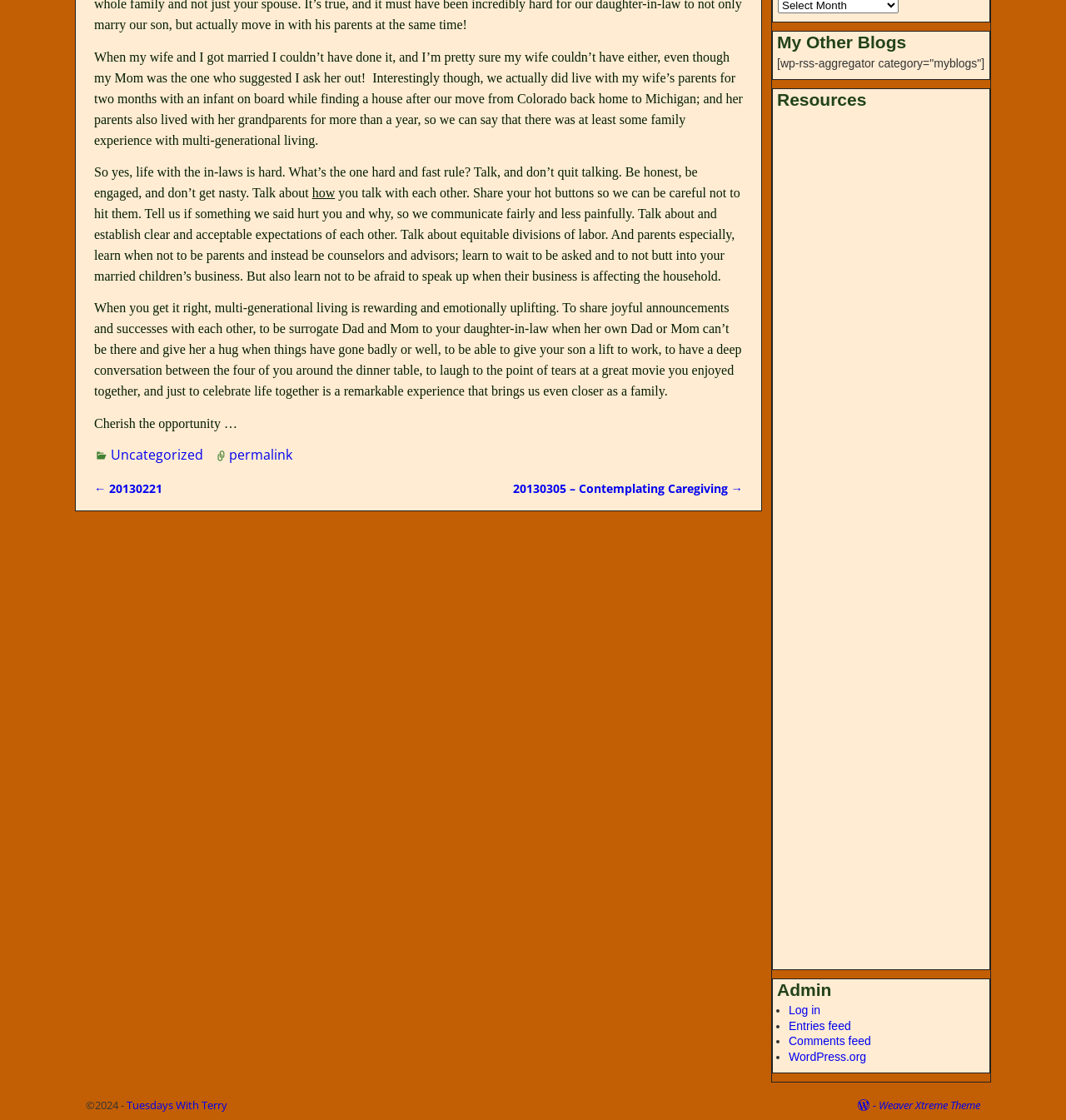Please determine the bounding box coordinates for the UI element described as: "Log in".

[0.74, 0.896, 0.77, 0.908]